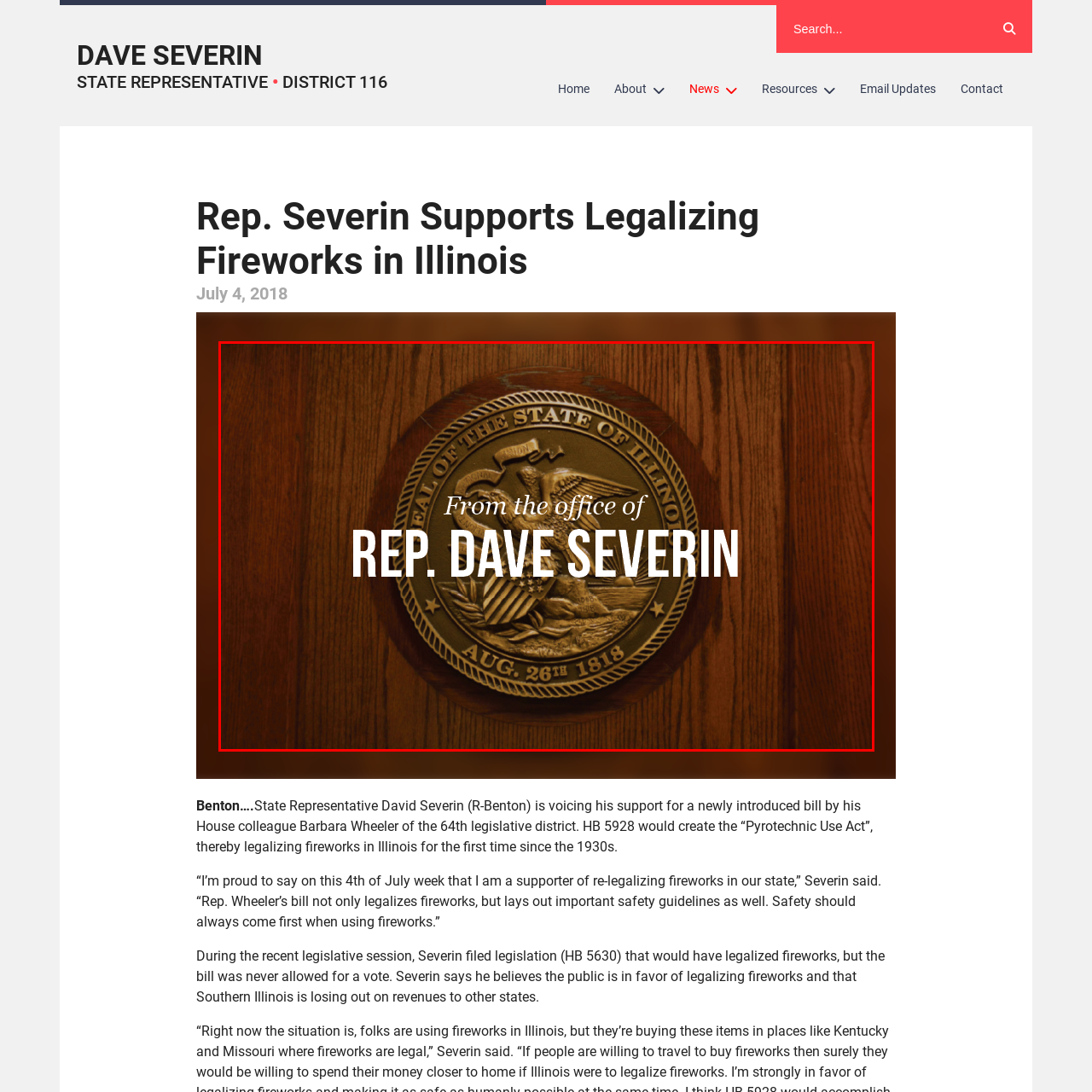What is the background of the seal?
Assess the image contained within the red bounding box and give a detailed answer based on the visual elements present in the image.

The caption describes the seal as being set against a rich wooden background, which provides a sense of luxury and heritage.